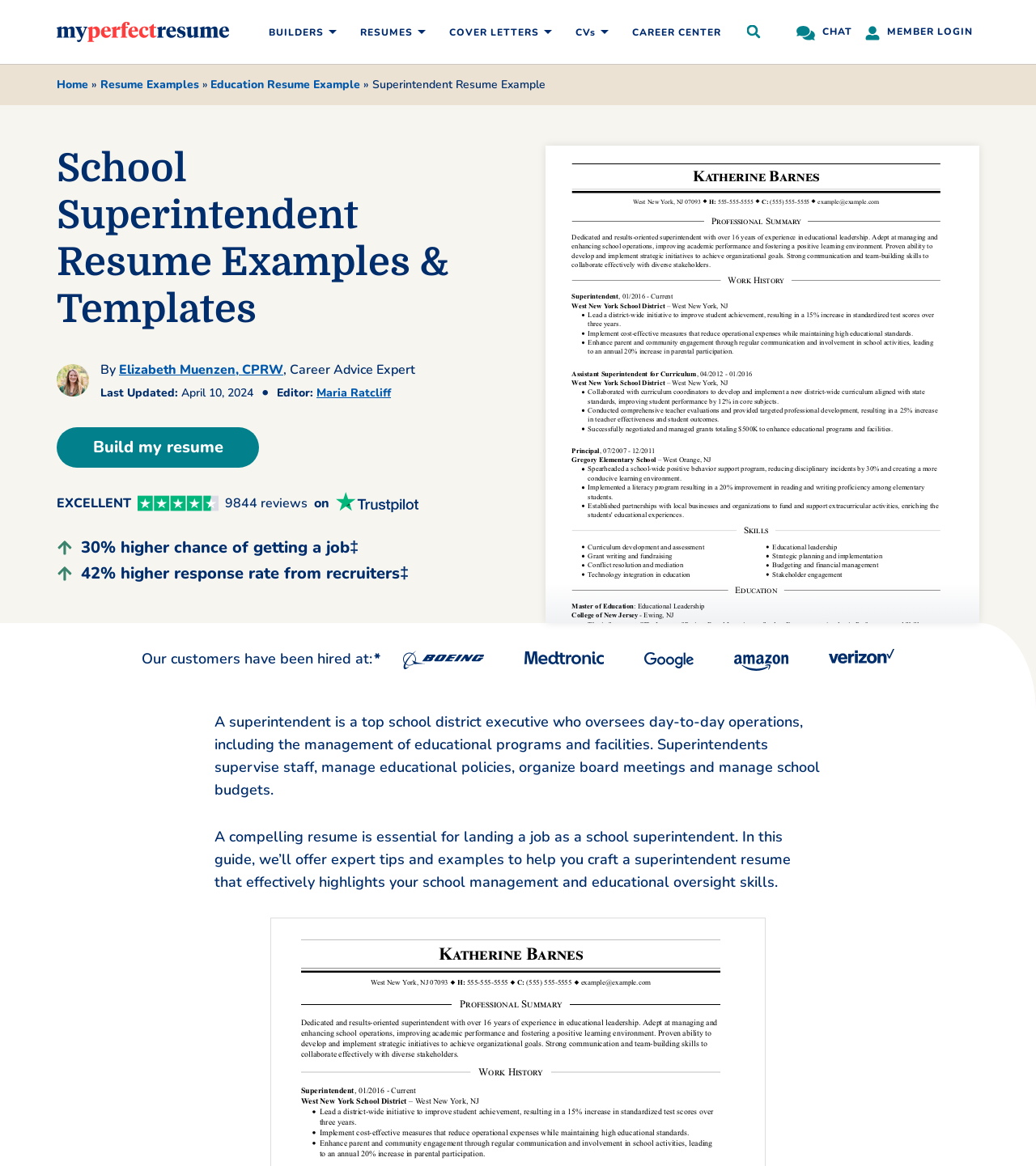Please mark the clickable region by giving the bounding box coordinates needed to complete this instruction: "Chat with us".

[0.762, 0.013, 0.829, 0.041]